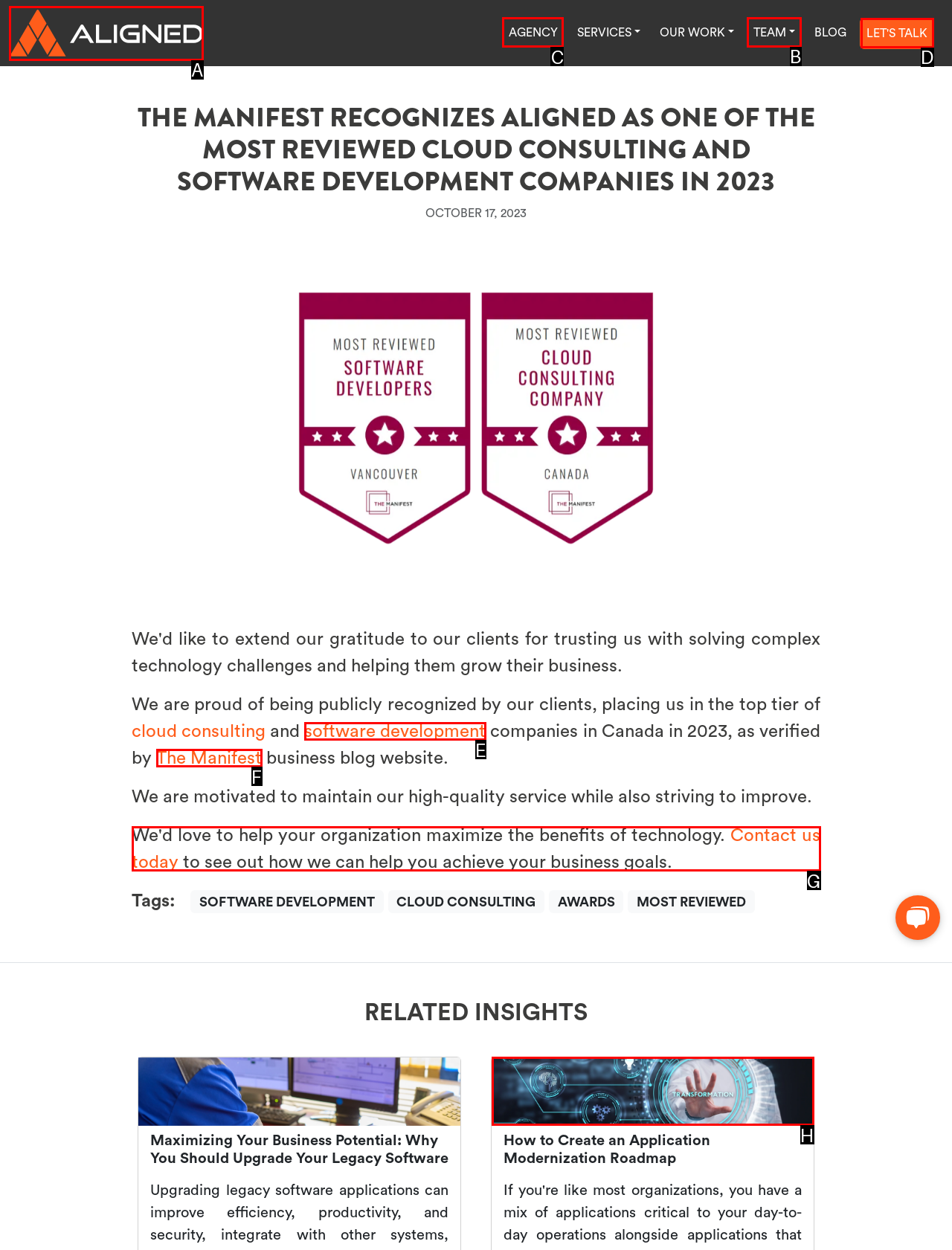Tell me which element should be clicked to achieve the following objective: Click on the 'AGENCY' link
Reply with the letter of the correct option from the displayed choices.

C